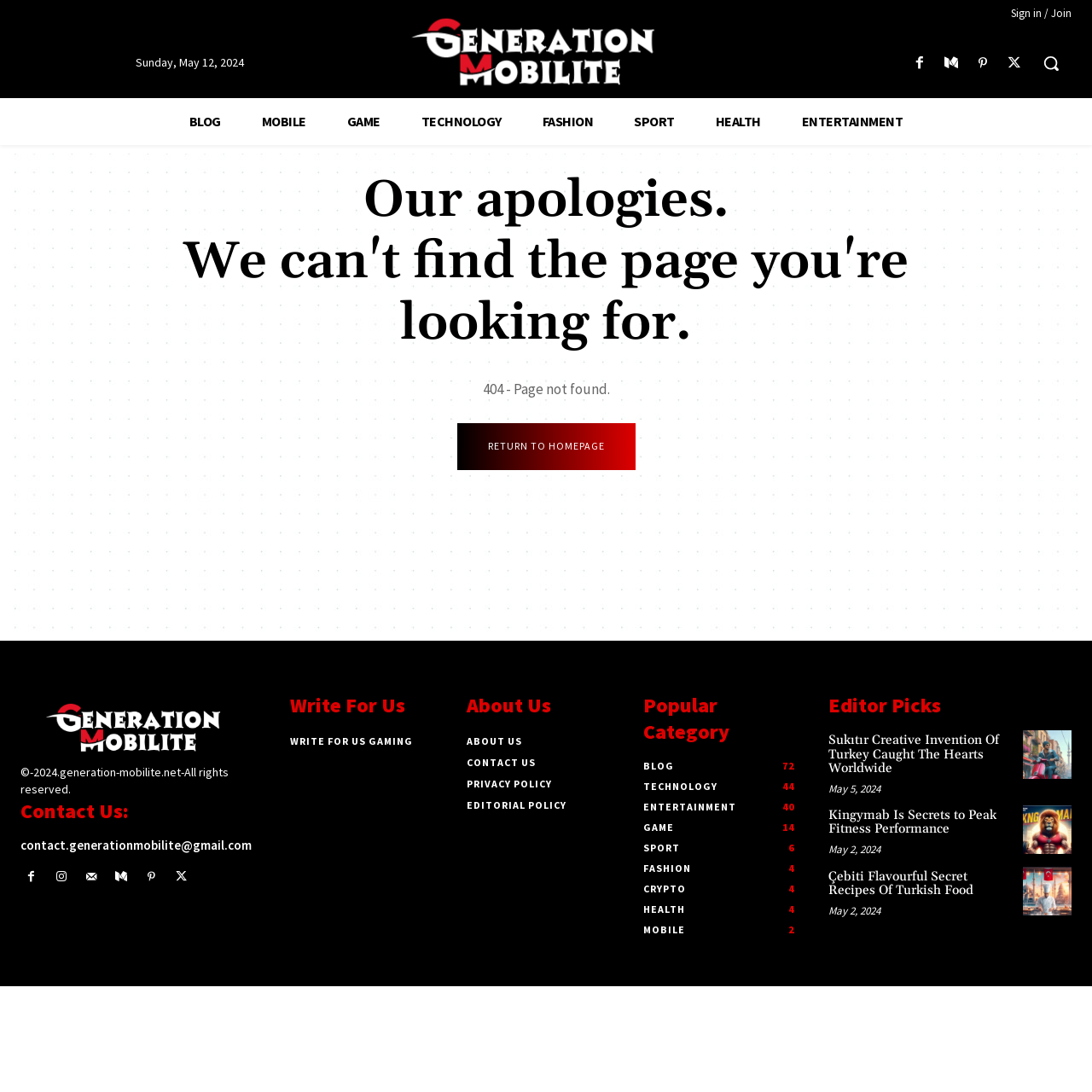Produce an elaborate caption capturing the essence of the webpage.

This webpage displays a "Page Not Found" error message, indicating that the requested page could not be found. At the top right corner, there is a "Sign in / Join" link and a logo with a search button next to it. Below the logo, there is a date display showing "Sunday, May 12, 2024". 

On the top navigation bar, there are several links, including "BLOG", "MOBILE", "GAME", "TECHNOLOGY", "FASHION", "SPORT", "HEALTH", and "ENTERTAINMENT". 

The main content area displays an apology message, "Our apologies", followed by a "404 - Page not found" error message. Below this, there is a "RETURN TO HOMEPAGE" link. 

On the bottom left corner, there is a logo, a copyright notice, and a "Contact Us" section with an email address. There are also several social media links below the contact information. 

To the right of the contact information, there are three sections: "Write For Us", "About Us", and "Popular Category". The "Write For Us" section has a link to "WRITE FOR US GAMING". The "About Us" section has links to "ABOUT US", "CONTACT US", "PRIVACY POLICY", and "EDITORIAL POLICY". The "Popular Category" section lists several categories with the number of articles in each, including "BLOG", "TECHNOLOGY", "ENTERTAINMENT", "GAME", "SPORT", "FASHION", "CRYPTO", and "HEALTH". 

Finally, there is an "Editor Picks" section that displays three article links with headings, publication dates, and short descriptions.